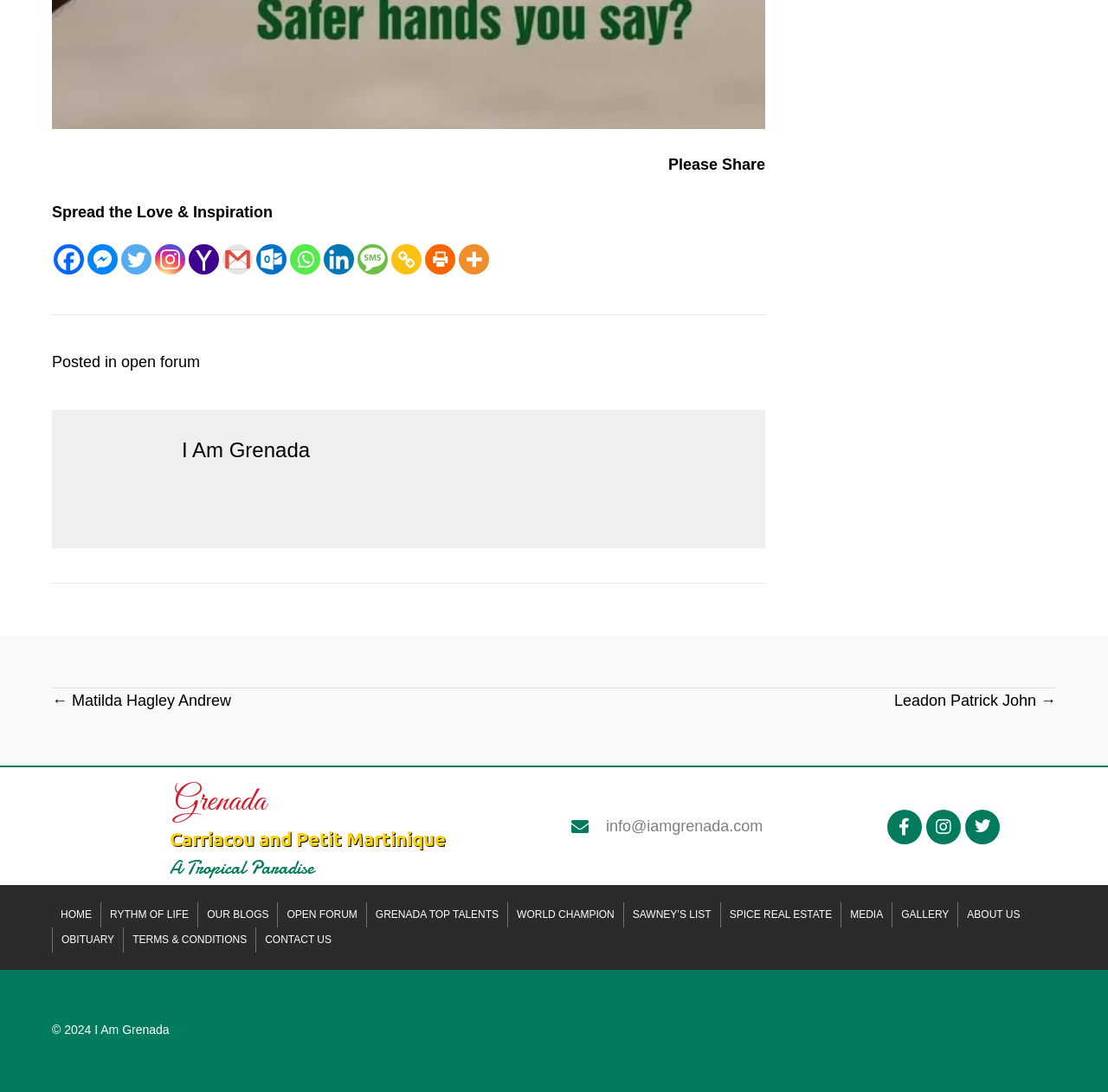What is the category of the post?
Please give a detailed answer to the question using the information shown in the image.

The category of the post can be determined by looking at the StaticText element with the text 'Posted in' followed by a link element with the text 'open forum', indicating that the post belongs to the open forum category.